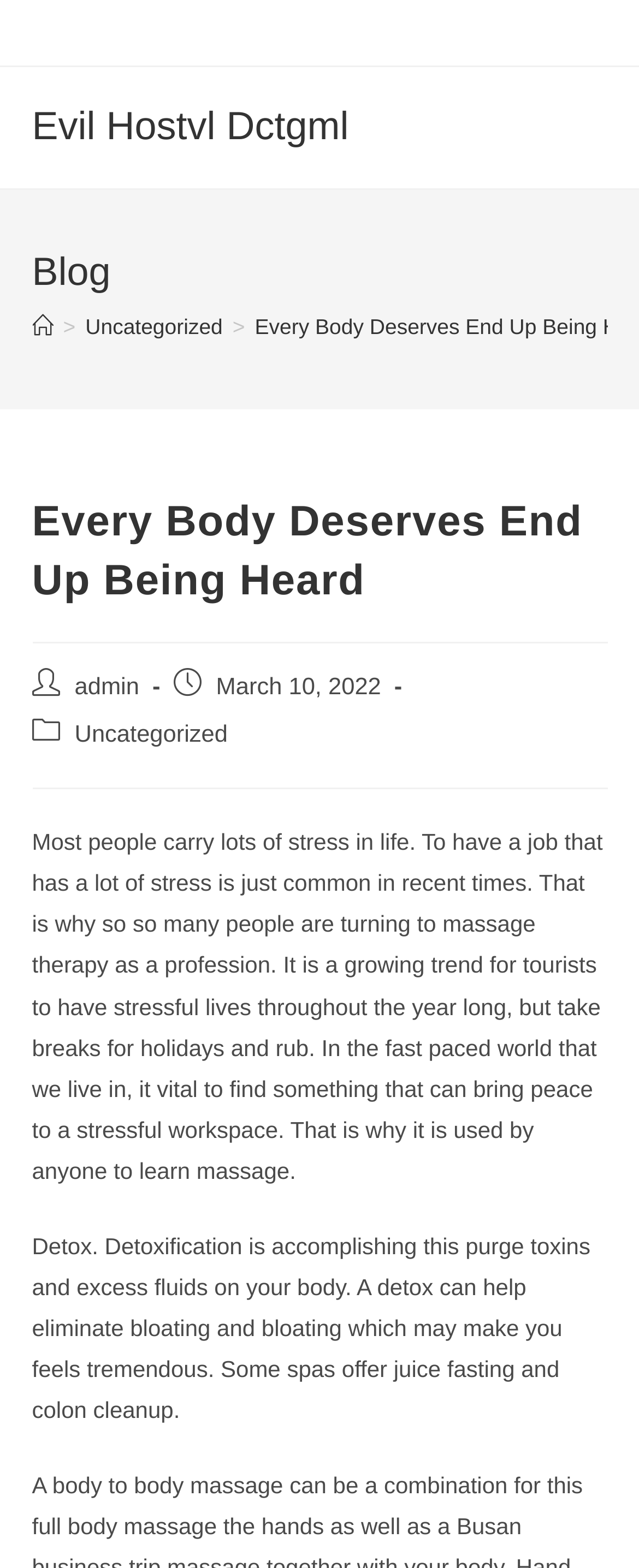Refer to the element description Uncategorized and identify the corresponding bounding box in the screenshot. Format the coordinates as (top-left x, top-left y, bottom-right x, bottom-right y) with values in the range of 0 to 1.

[0.134, 0.2, 0.349, 0.216]